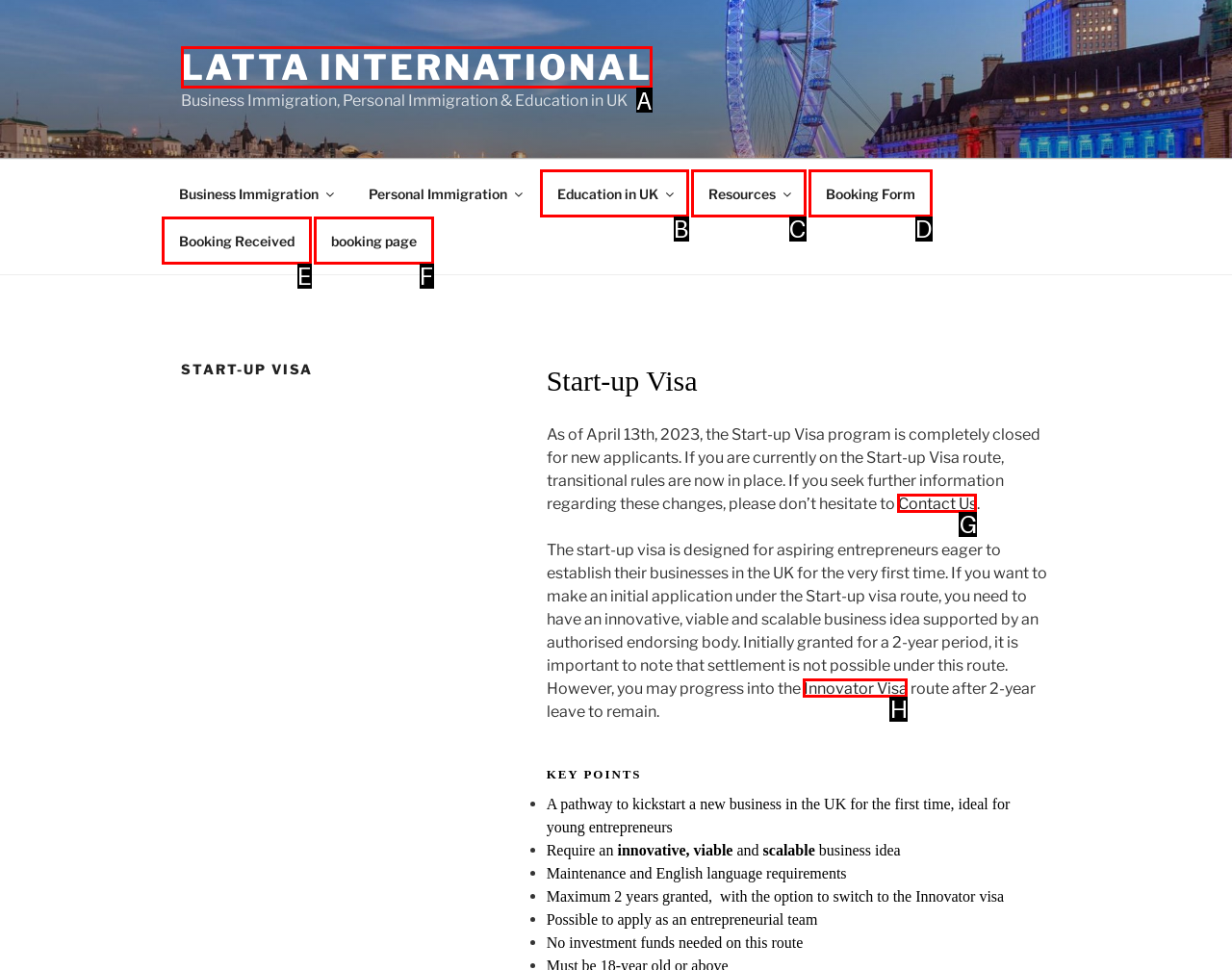Identify the HTML element to select in order to accomplish the following task: Click on the 'LATTA INTERNATIONAL' link
Reply with the letter of the chosen option from the given choices directly.

A